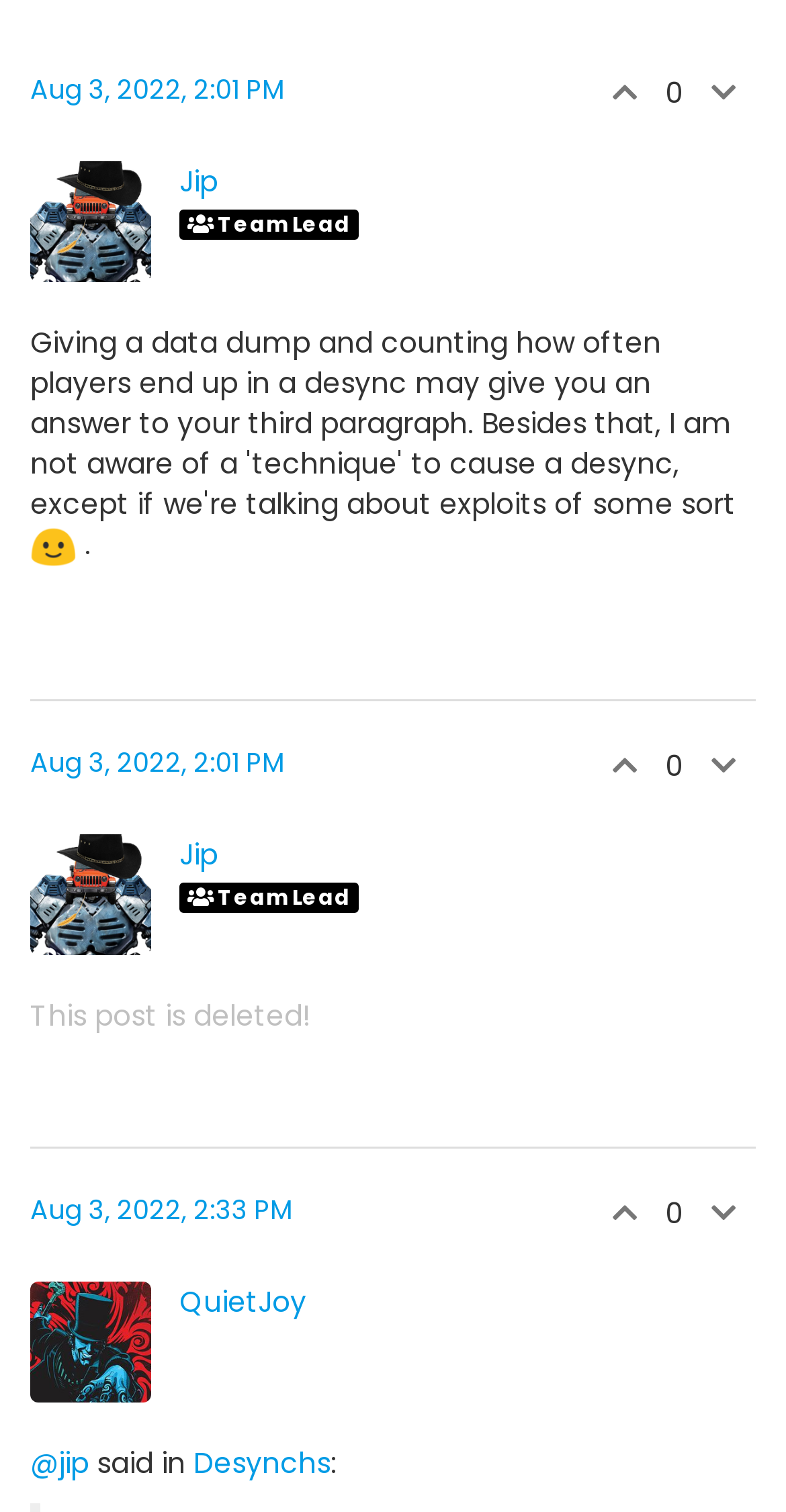What is the status of the first post?
Respond to the question with a well-detailed and thorough answer.

I saw the text 'This post is deleted!' below the first post, which indicates that the post has been deleted.